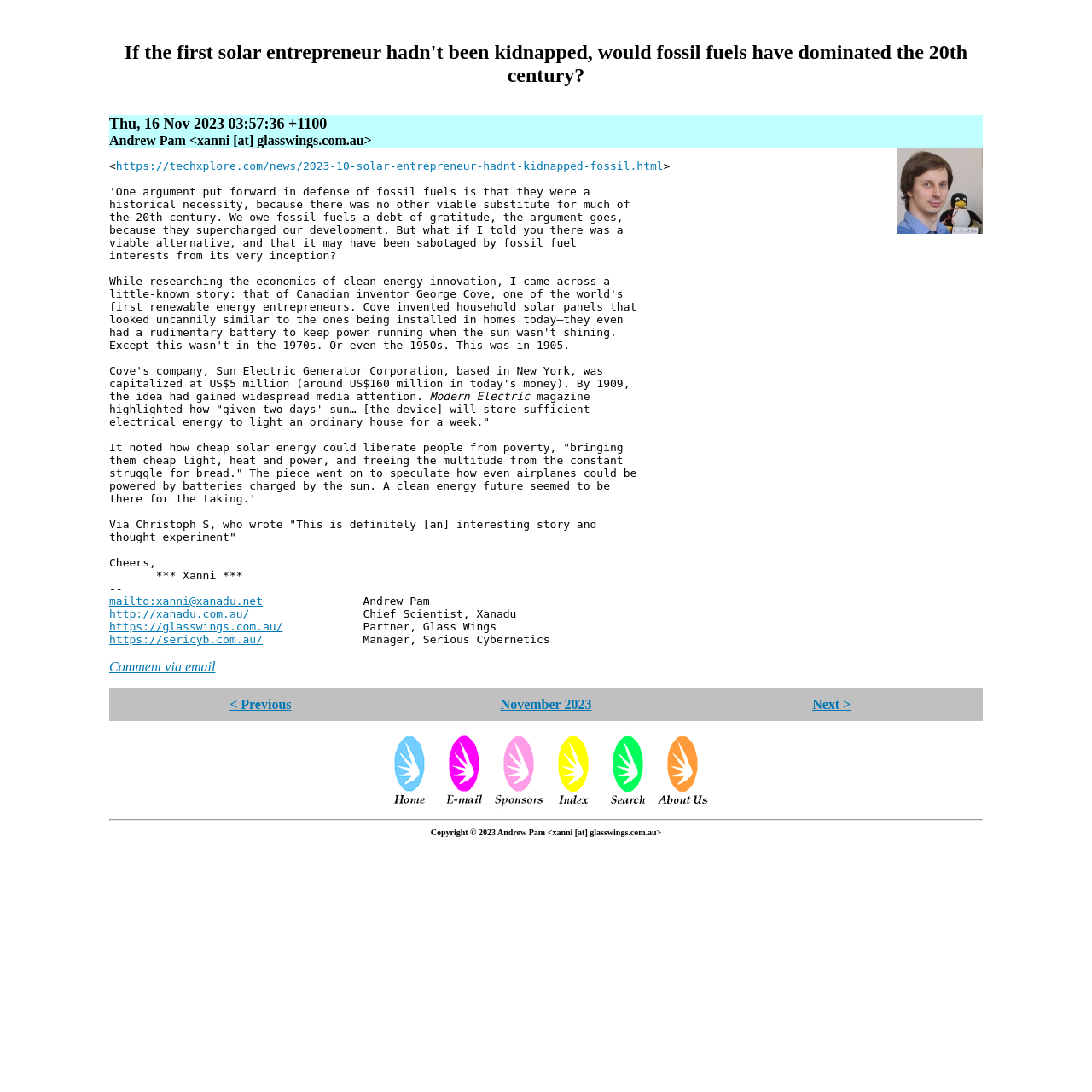What is the topic of the article?
Examine the image closely and answer the question with as much detail as possible.

The topic of the article appears to be solar energy, as evidenced by the mention of 'solar entrepreneur', 'fossil fuels', and 'clean energy' throughout the text.